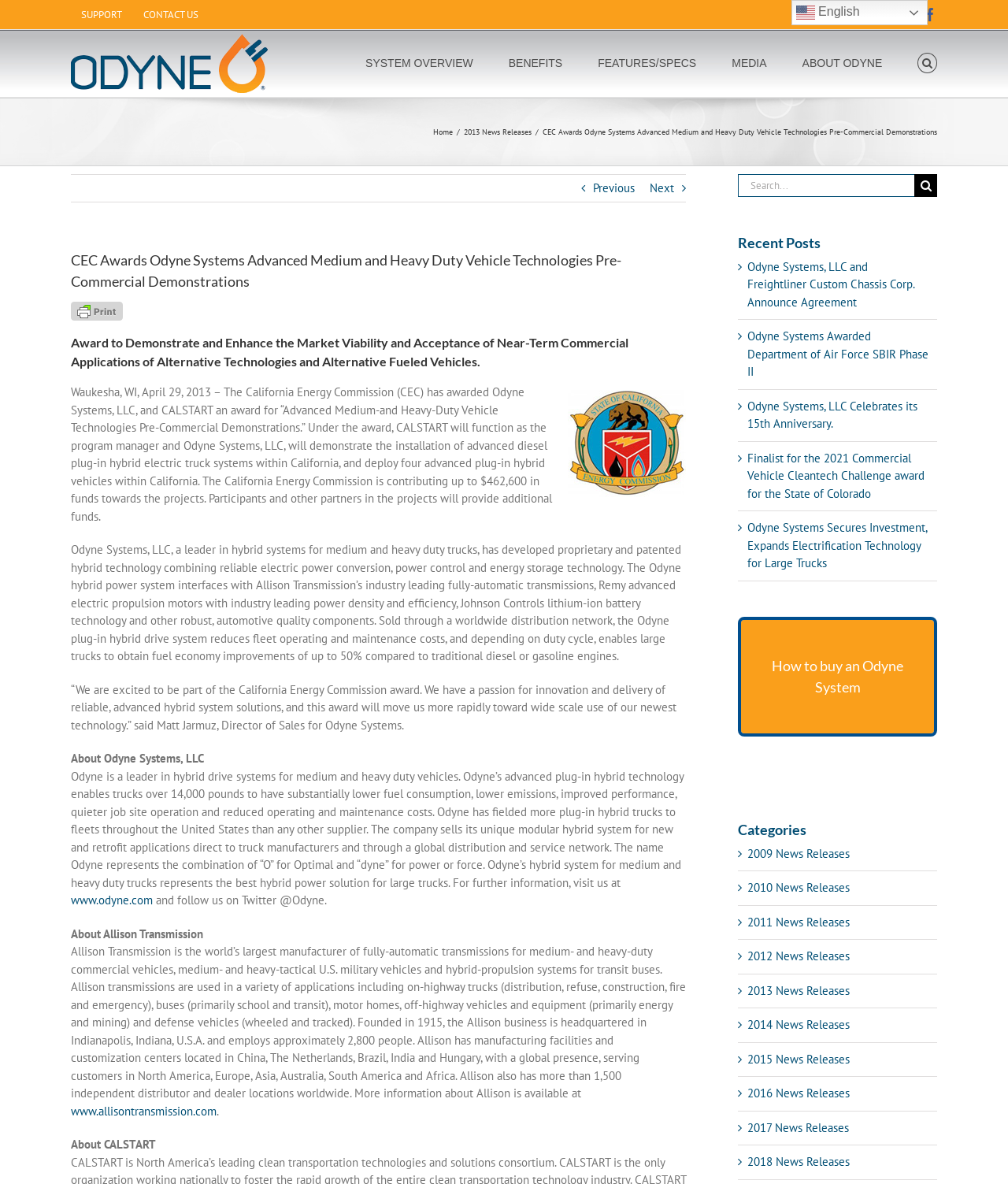What is the name of the transmission manufacturer mentioned on the webpage? Please answer the question using a single word or phrase based on the image.

Allison Transmission